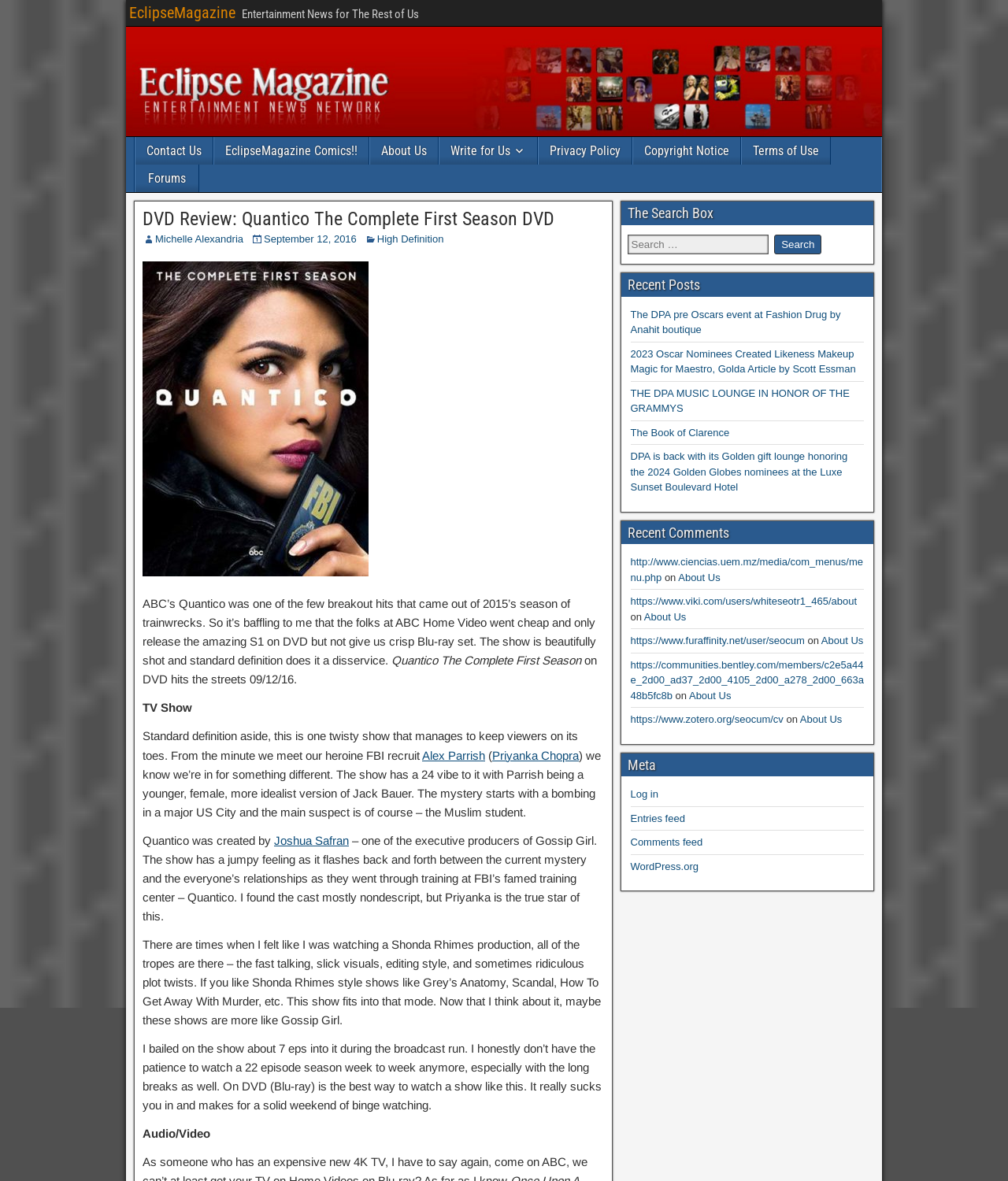Give a complete and precise description of the webpage's appearance.

The webpage is a DVD review of Quantico The Complete First Season. At the top, there is a heading "EclipseMagazine" with a link to the magazine's homepage. Below it, there is a static text "Entertainment News for The Rest of Us". 

On the left side, there is a navigation menu labeled "Main Menu" with links to various sections of the website, including "Contact Us", "About Us", "Write for Us", and others. 

The main content of the webpage is a review of the DVD, which includes a heading "DVD Review: Quantico The Complete First Season DVD" and a link to the review. The review is written by Michelle Alexandria and was published on September 12, 2016. There is an image of the DVD cover on the left side of the review. 

The review discusses the show's plot, characters, and production quality. It also compares the show to other similar TV shows like Grey's Anatomy and Scandal. The reviewer mentions that they bailed on the show after 7 episodes but found it more enjoyable to watch on DVD. 

On the right side of the webpage, there is a sidebar with several sections, including a search box, recent posts, recent comments, and meta information. The recent posts section lists several article titles with links to the full articles. The recent comments section lists several comments with links to the commenters' profiles. The meta section has links to log in, entries feed, comments feed, and WordPress.org.